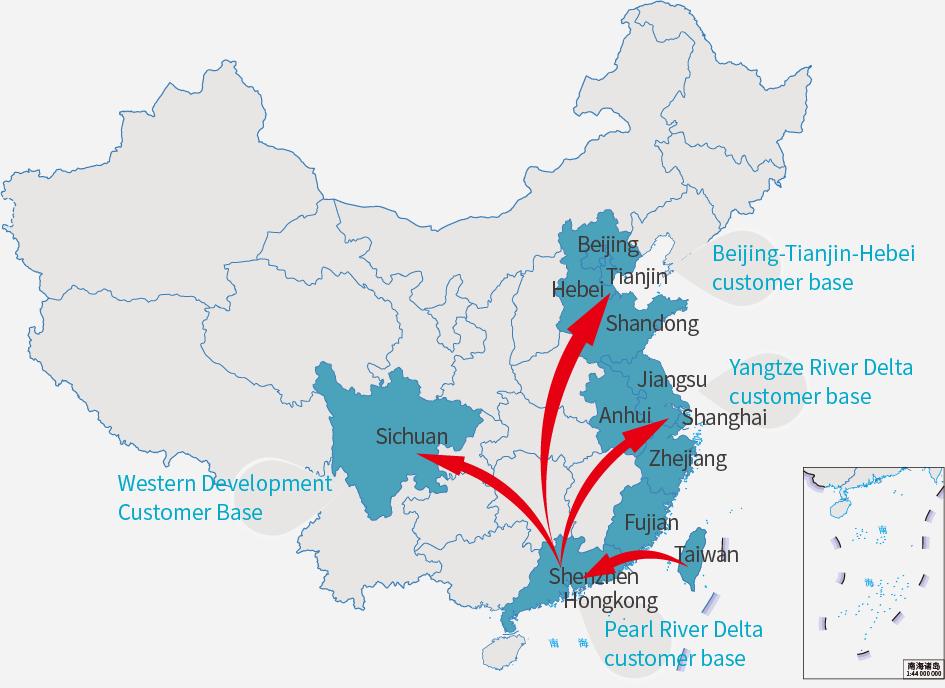What is shown in the smaller inset map?
Please answer the question as detailed as possible.

According to the caption, the smaller inset map in the bottom corner provides a view of Taiwan and nearby islands, further contextualizing the geographical scope of this development strategy.